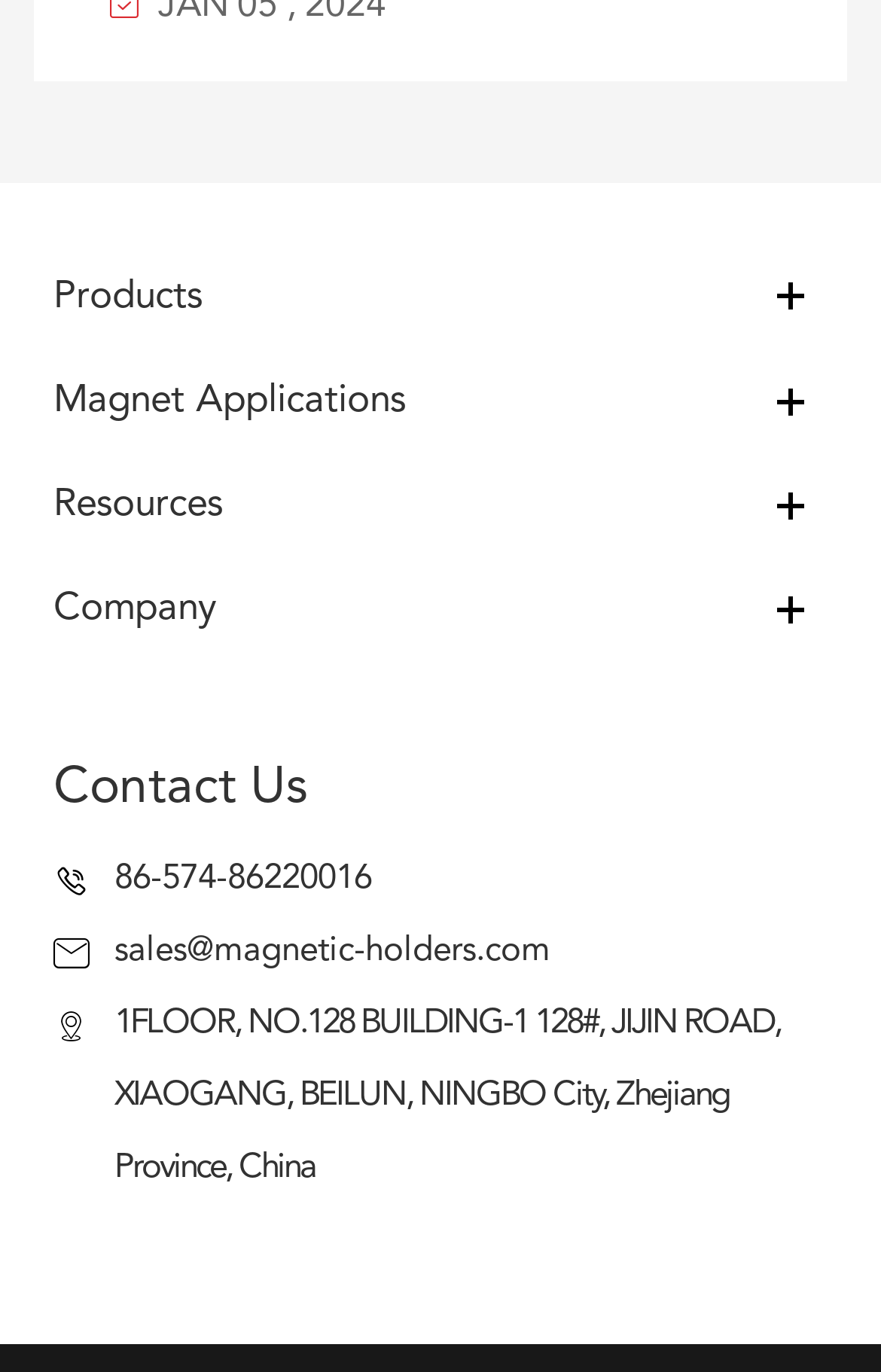Ascertain the bounding box coordinates for the UI element detailed here: "Rubber Coated Mounting Magnets". The coordinates should be provided as [left, top, right, bottom] with each value being a float between 0 and 1.

[0.073, 0.732, 0.952, 0.811]